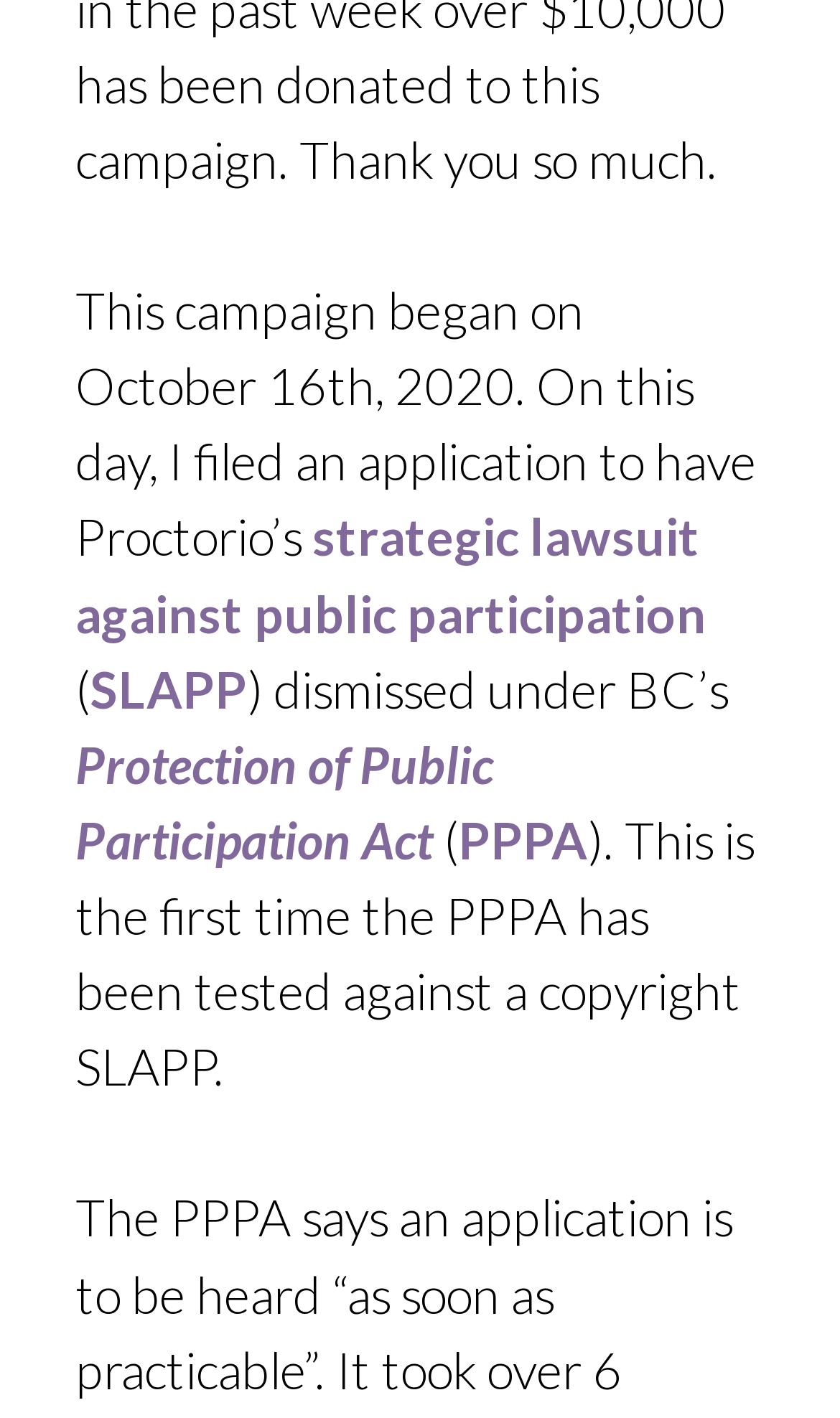What is the significance of this campaign?
Based on the screenshot, provide a one-word or short-phrase response.

first time PPPA has been tested against a copyright SLAPP